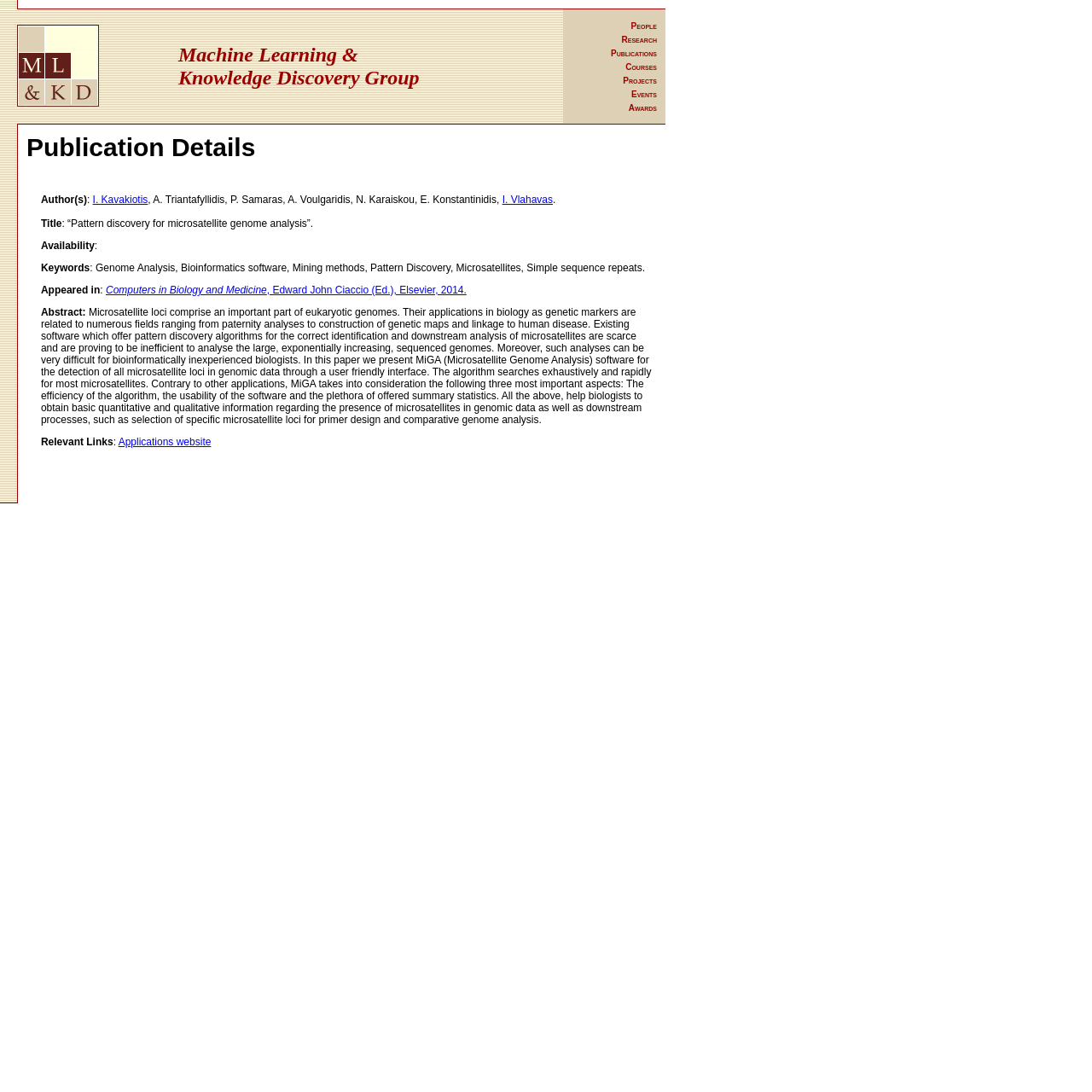What is the purpose of the MiGA software?
Utilize the information in the image to give a detailed answer to the question.

The abstract of the publication mentions that the MiGA software is for the detection of all microsatellite loci in genomic data through a user-friendly interface, which helps biologists to obtain basic quantitative and qualitative information regarding the presence of microsatellites in genomic data.